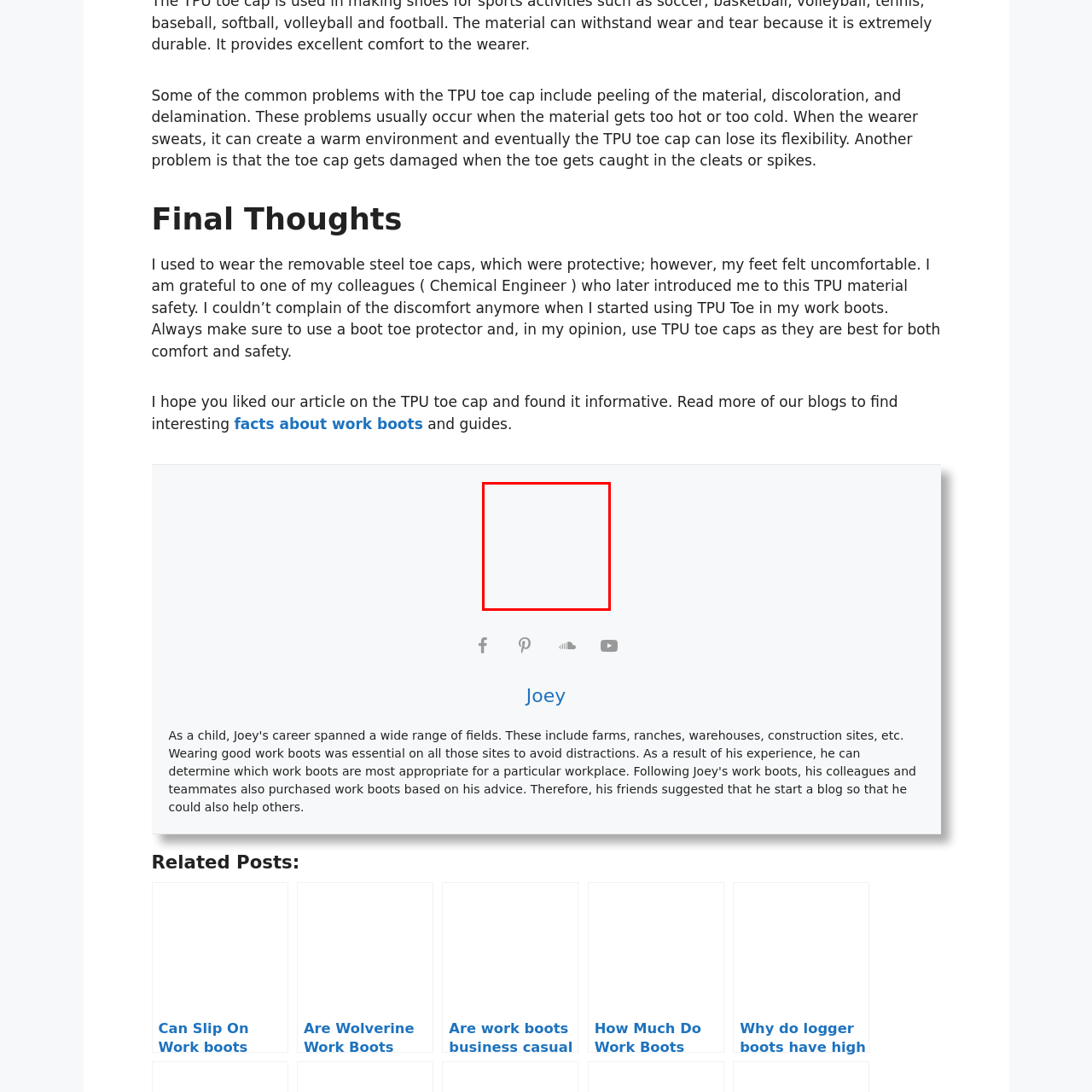Carefully describe the image located within the red boundary.

This image features the founder of ShoesPundit, accompanied by links to their social media profiles, including Facebook, Pinterest, SoundCloud, and YouTube. The section of the webpage emphasizes the founder's contributions, likely highlighting expertise in footwear, specifically focusing on topics such as TPU toe caps and their advantages in work boots. The visual aims to create a personal connection, inviting readers to learn more about the founder and their insights into footwear safety and comfort.